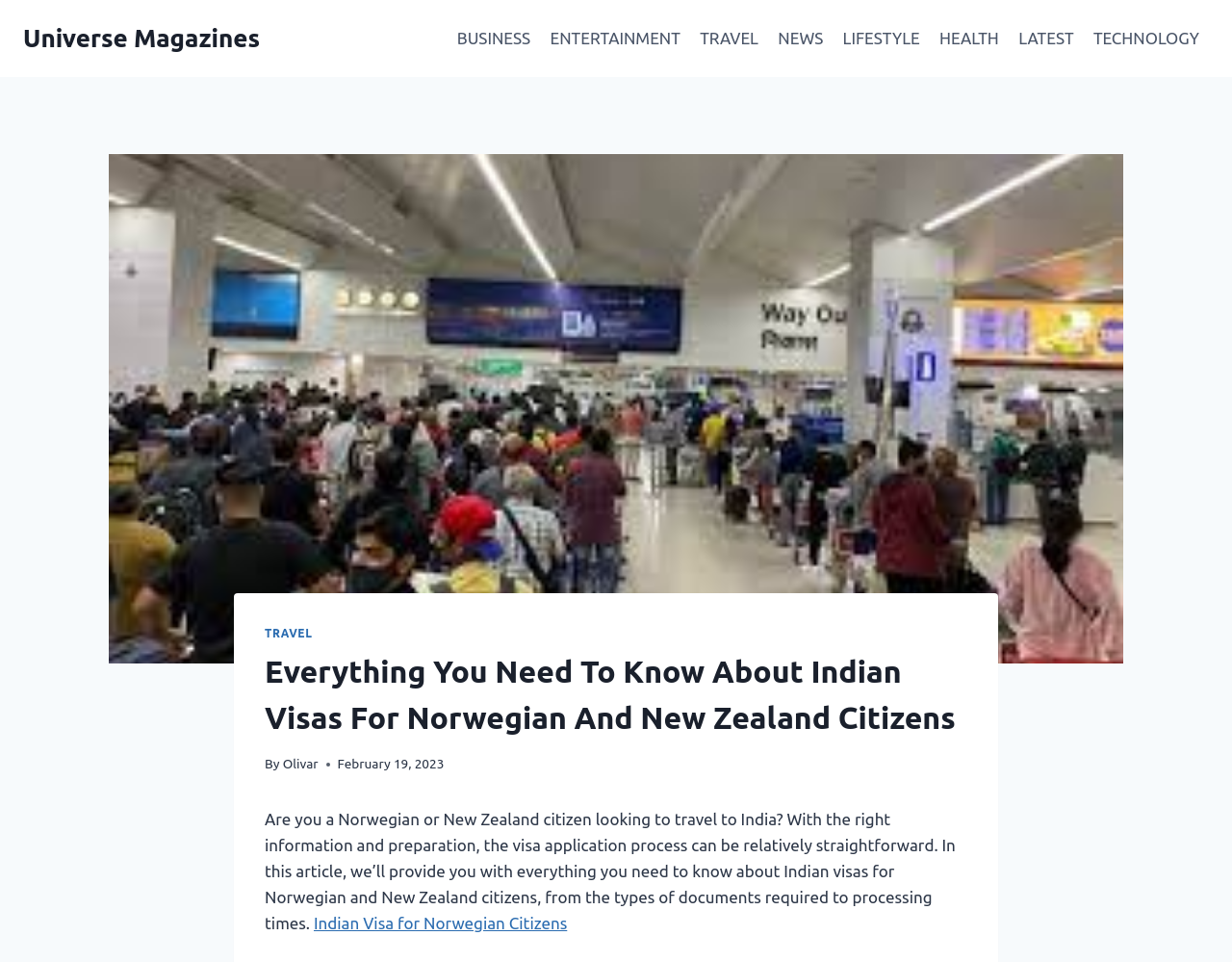Please determine the bounding box coordinates of the element to click in order to execute the following instruction: "Click on the Universe Magazines link". The coordinates should be four float numbers between 0 and 1, specified as [left, top, right, bottom].

[0.019, 0.024, 0.211, 0.056]